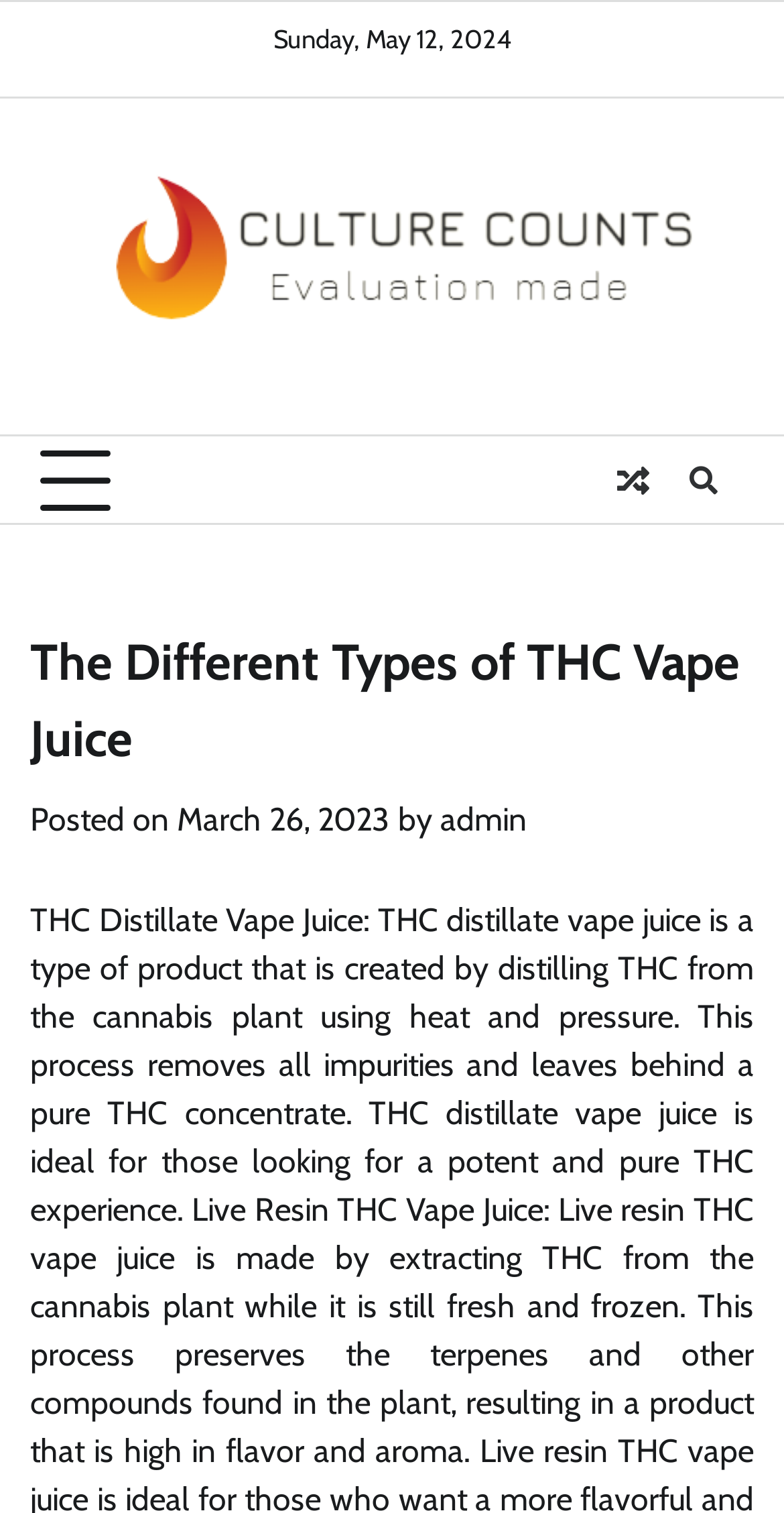Identify and extract the main heading from the webpage.

The Different Types of THC Vape Juice